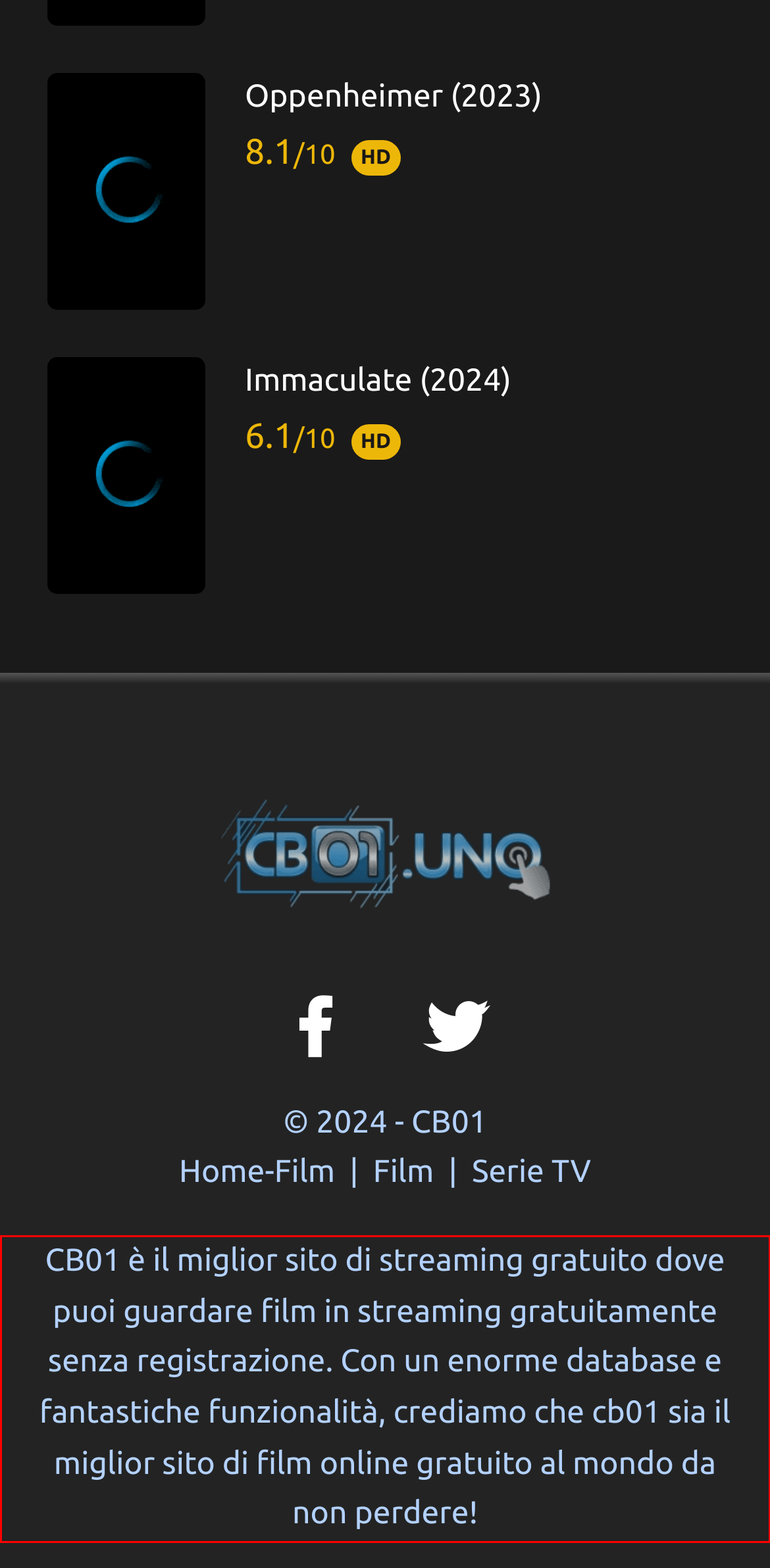You have a screenshot with a red rectangle around a UI element. Recognize and extract the text within this red bounding box using OCR.

CB01 è il miglior sito di streaming gratuito dove puoi guardare film in streaming gratuitamente senza registrazione. Con un enorme database e fantastiche funzionalità, crediamo che cb01 sia il miglior sito di film online gratuito al mondo da non perdere!